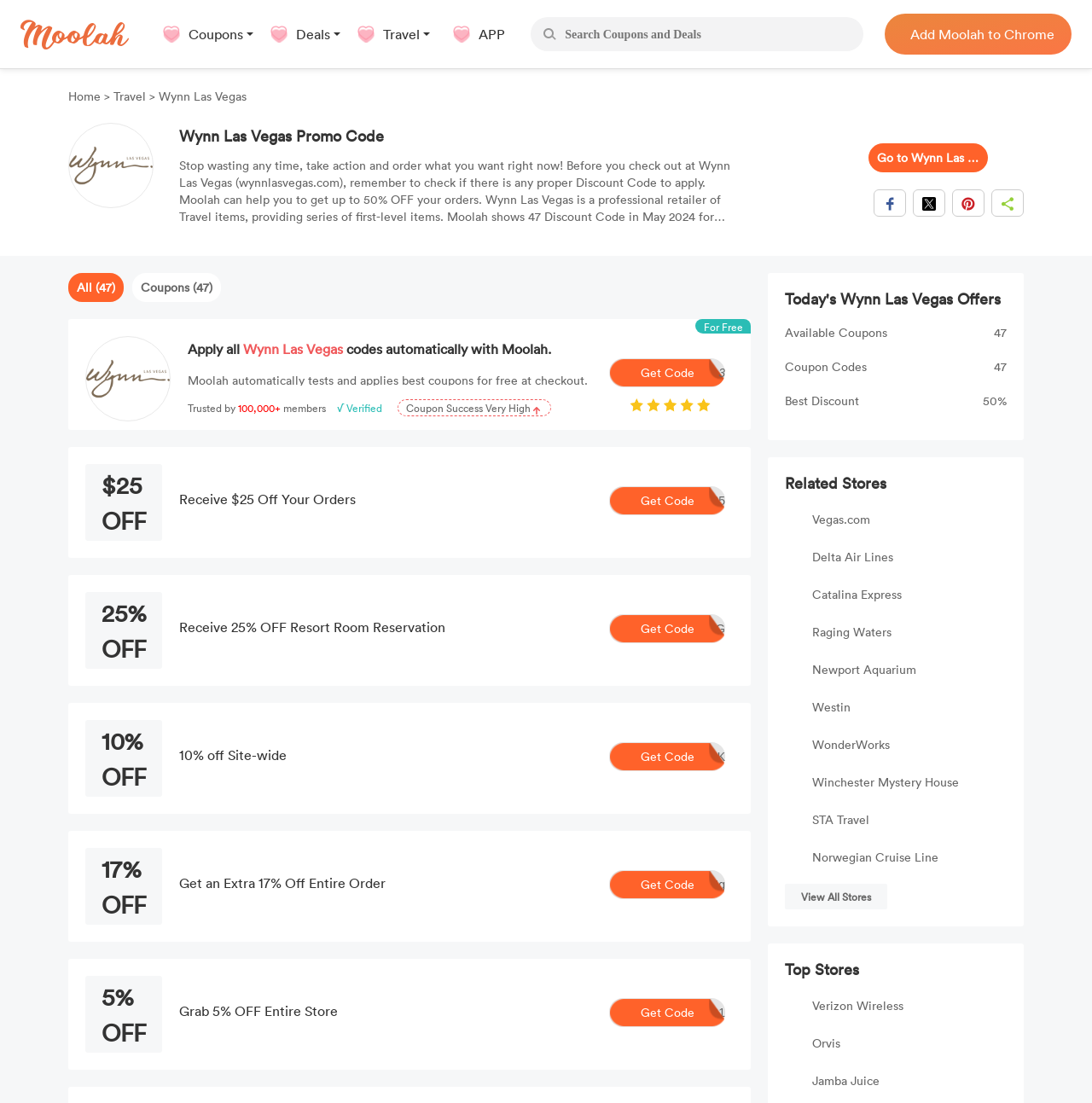How many coupon codes are available for Wynn Las Vegas?
Please give a well-detailed answer to the question.

I found this answer by looking at the text 'Available Coupons' and the corresponding number '47' which indicates that there are 47 coupon codes available for Wynn Las Vegas.